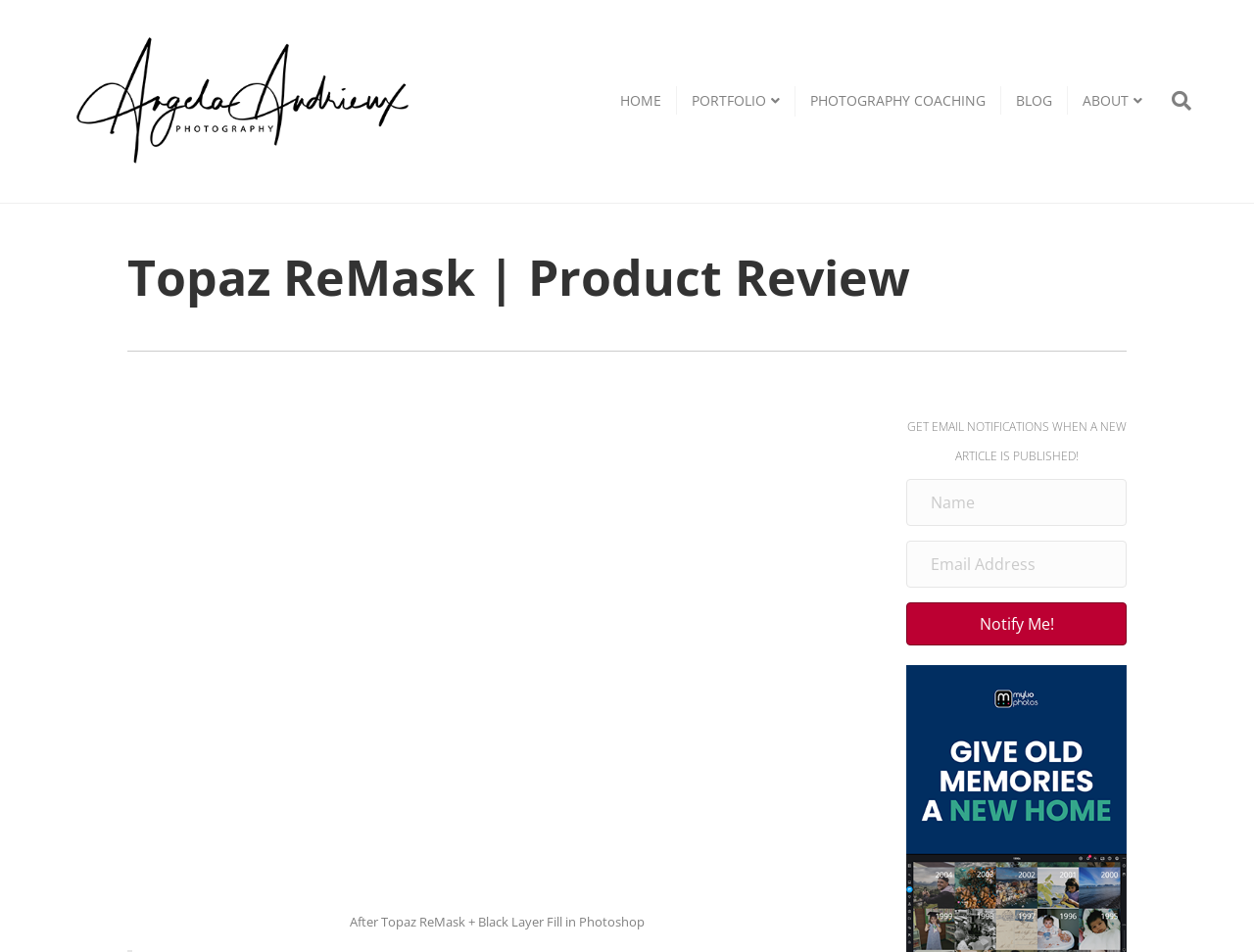What is the subject of the image?
Refer to the image and give a detailed answer to the query.

The image is described as 'After Topaz ReMask + Black Layer Fill in Photoshop', indicating that it is a result of using the Topaz ReMask product.